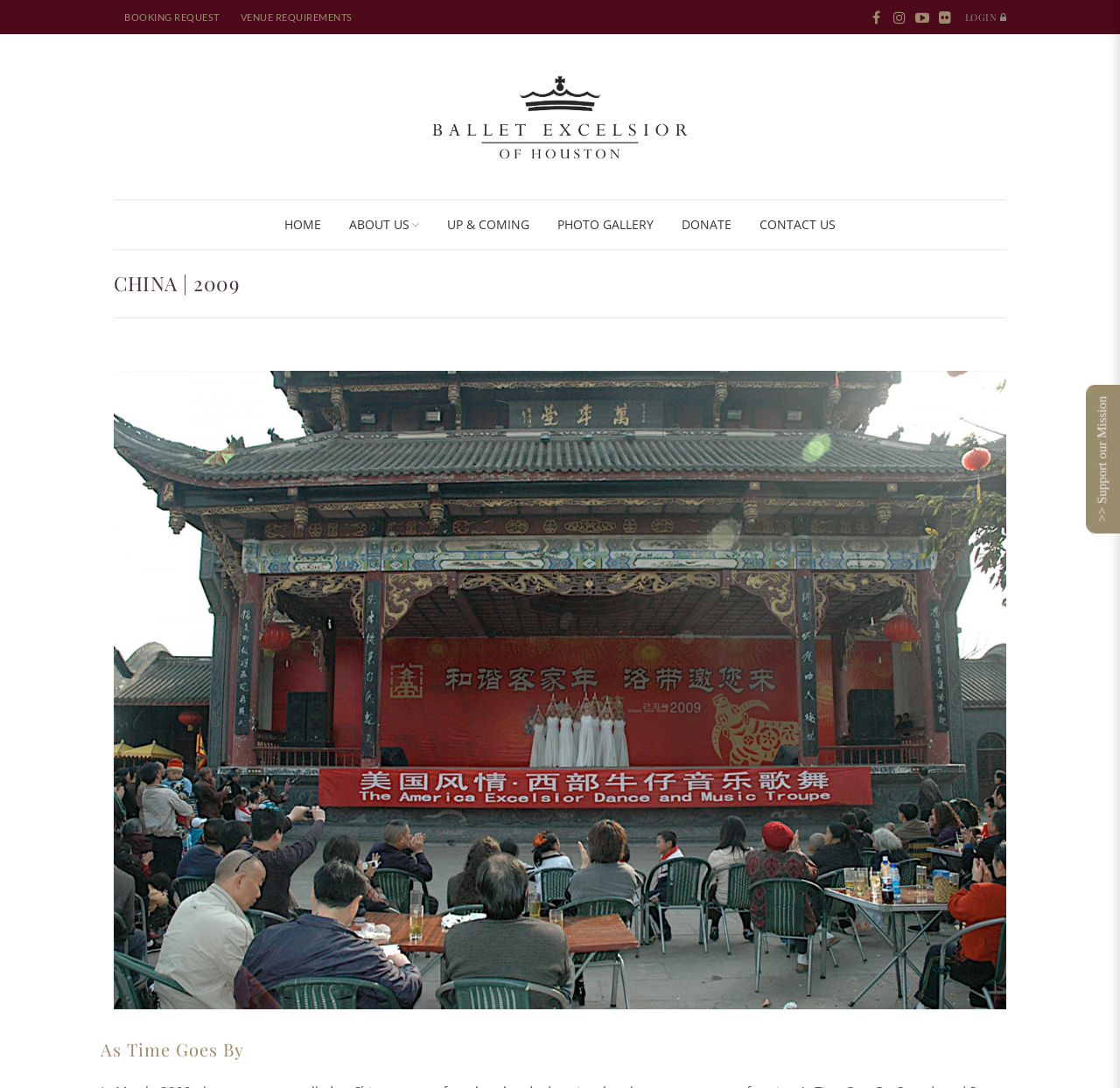Identify the bounding box coordinates for the UI element described as: "Up & Coming". The coordinates should be provided as four floats between 0 and 1: [left, top, right, bottom].

[0.387, 0.187, 0.485, 0.226]